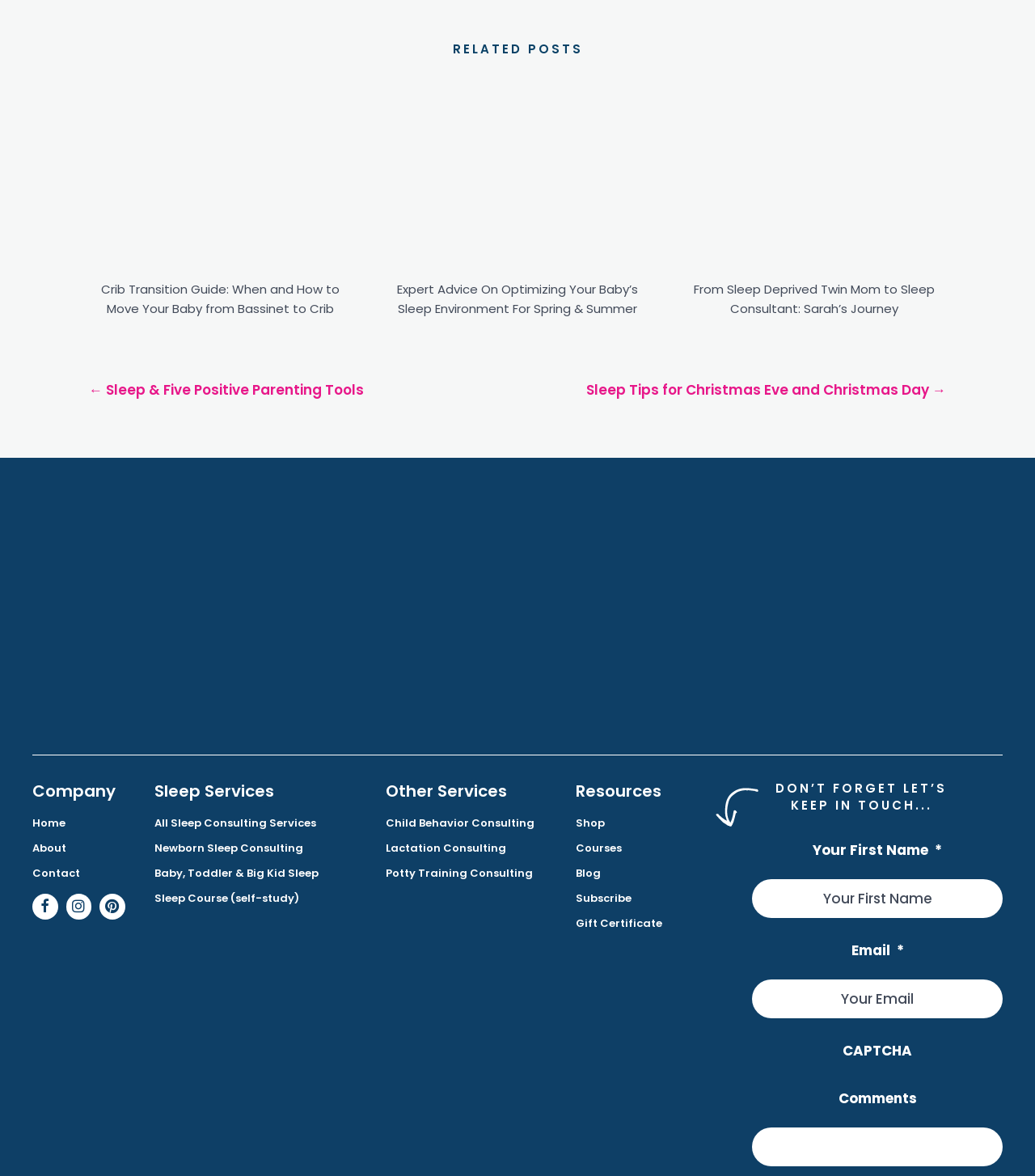Using the description: "Unsplash", determine the UI element's bounding box coordinates. Ensure the coordinates are in the format of four float numbers between 0 and 1, i.e., [left, top, right, bottom].

None